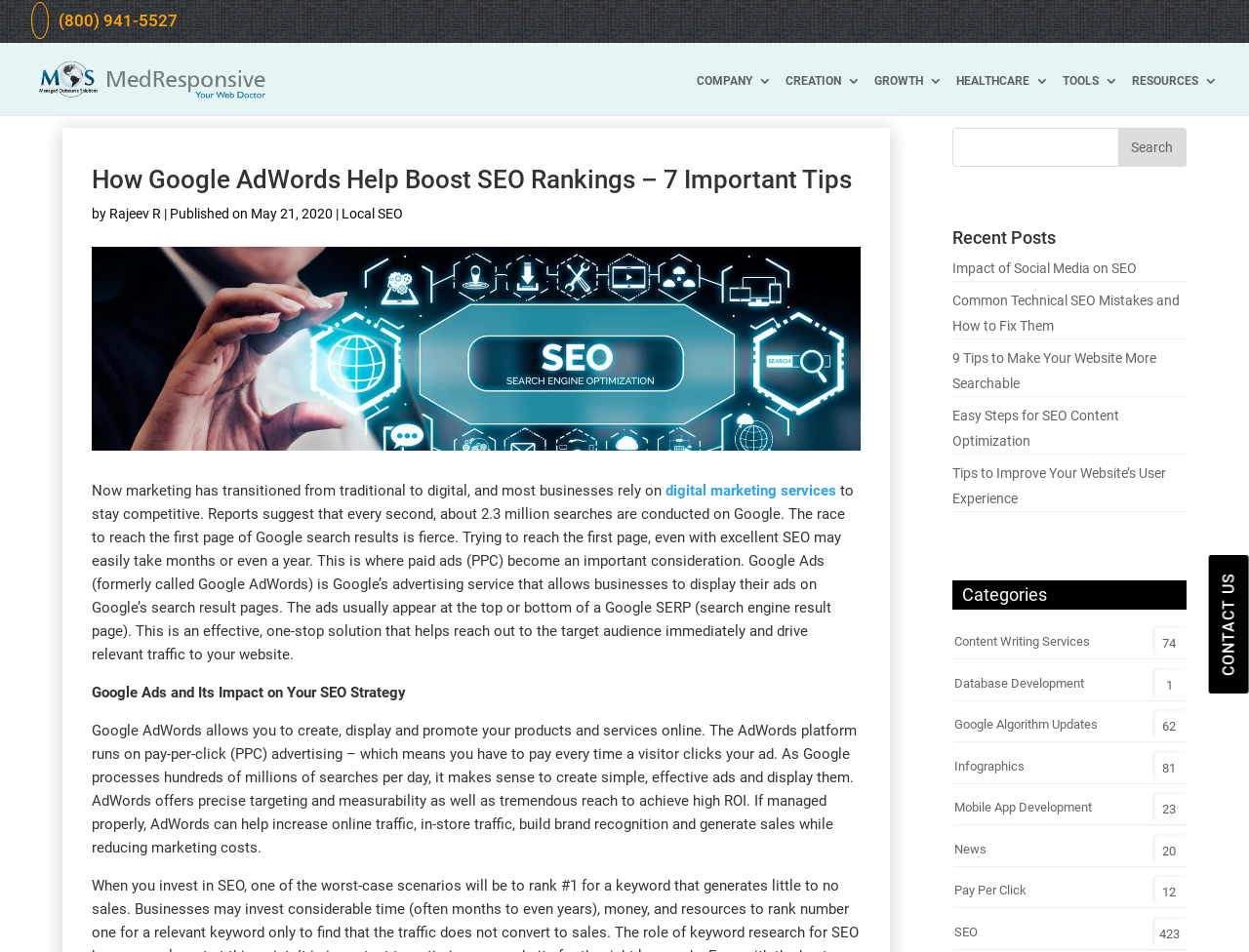Provide a thorough description of the webpage's content and layout.

This webpage is about Google AdWords and its role in improving SEO rankings. At the top, there is a navigation bar with several links, including a phone number, social media links, and a search bar. Below the navigation bar, there is a logo of MedResponsive, accompanied by a link to the company's website.

The main content of the webpage is divided into several sections. The first section is a heading that reads "How Google AdWords Help Boost SEO Rankings – 7 Important Tips." Below the heading, there is a brief introduction to the topic, followed by a paragraph of text that explains the importance of Google Ads in digital marketing.

The next section is an image of Google AdWords, accompanied by a block of text that discusses the benefits of using Google Ads, including its ability to drive relevant traffic to a website and increase online sales.

The following section is a subheading that reads "Google Ads and Its Impact on Your SEO Strategy." Below the subheading, there is a lengthy paragraph of text that explains how Google AdWords can help improve SEO rankings.

On the right side of the webpage, there is a search bar with a button that reads "Search." Below the search bar, there is a section titled "Recent Posts" that lists several links to recent blog posts on topics related to SEO and digital marketing.

Further down the webpage, there is a section titled "Categories" that lists several links to categories of blog posts, including Content Writing Services, Database Development, and SEO. Each category has a number in parentheses that indicates the number of posts in that category.

At the bottom of the webpage, there is a link that reads "CONTACT US" with an arrow pointing to the right.